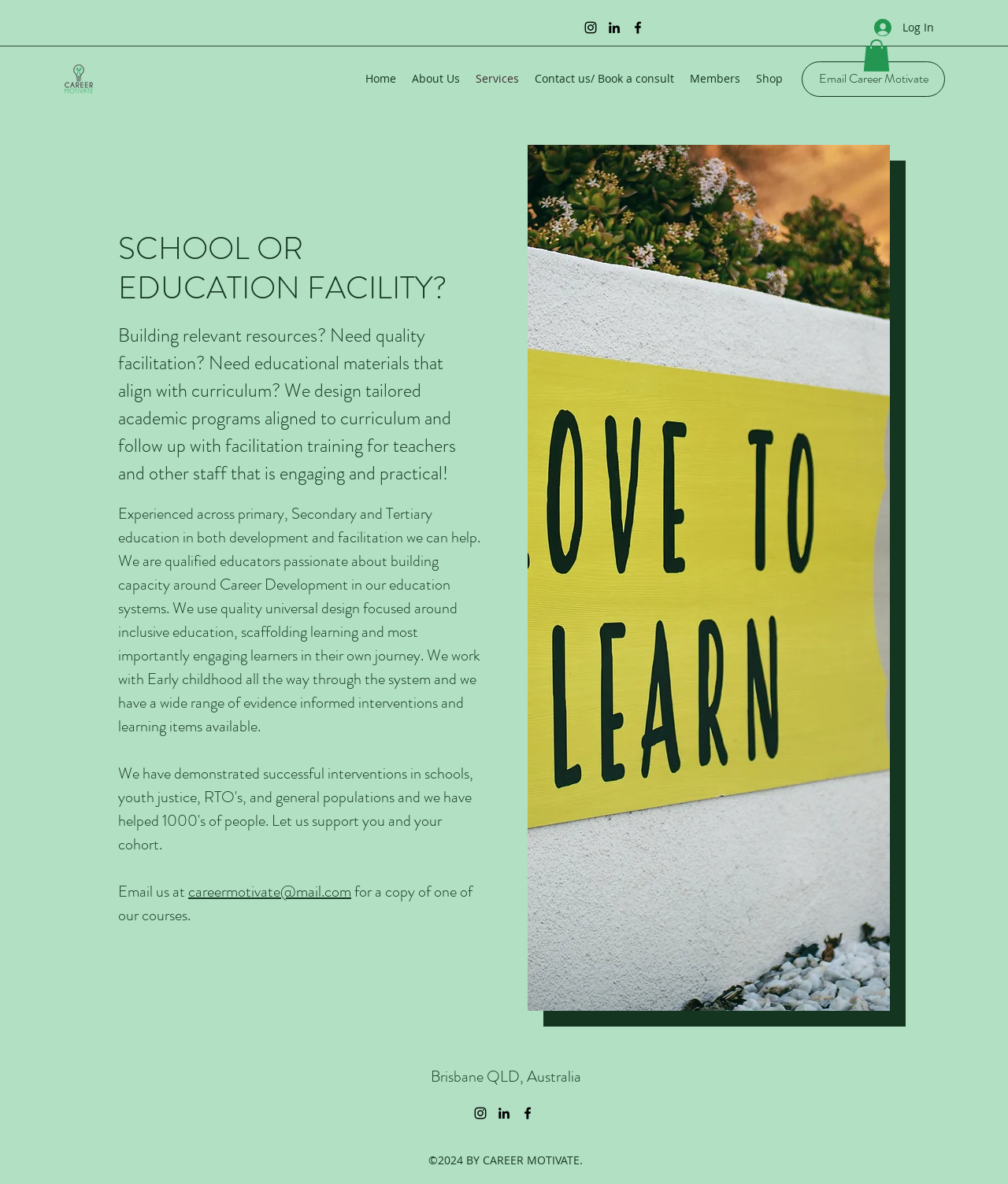Show the bounding box coordinates of the region that should be clicked to follow the instruction: "Follow Career Motivate on Instagram."

[0.578, 0.017, 0.594, 0.03]